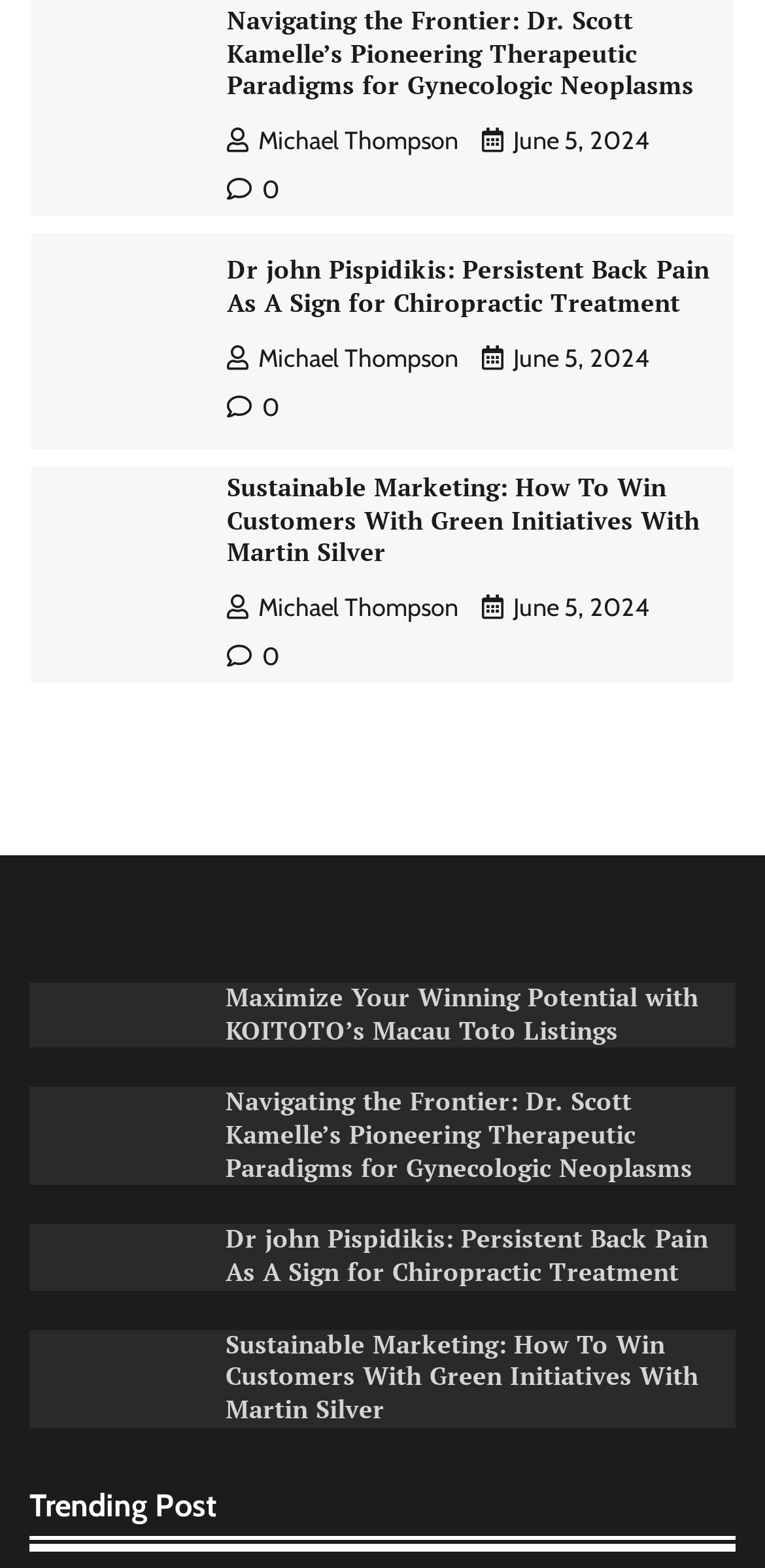What is the author of the post about Sustainable Marketing?
Use the screenshot to answer the question with a single word or phrase.

Martin Silver